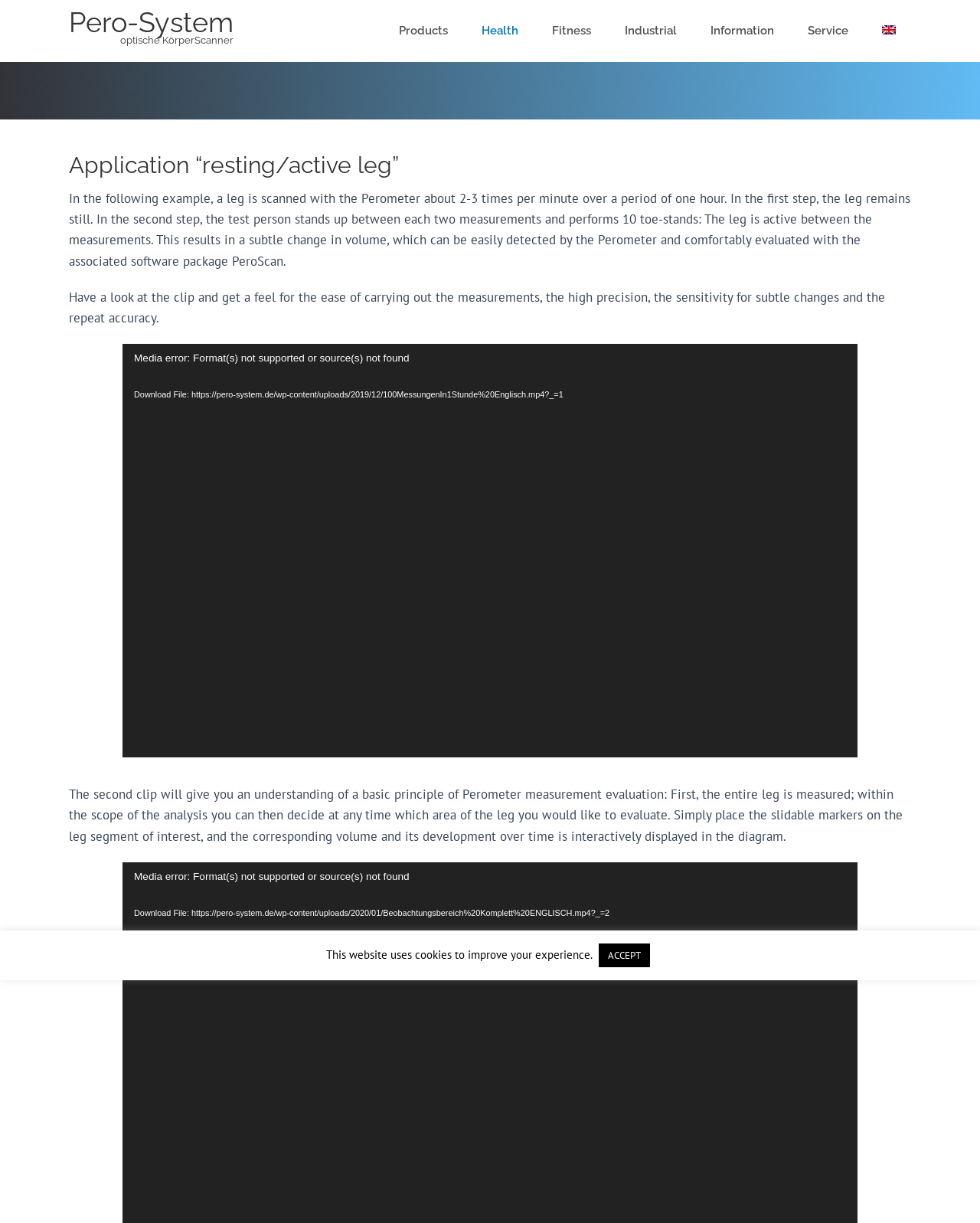What is the name of the system?
Refer to the image and respond with a one-word or short-phrase answer.

Pero-System